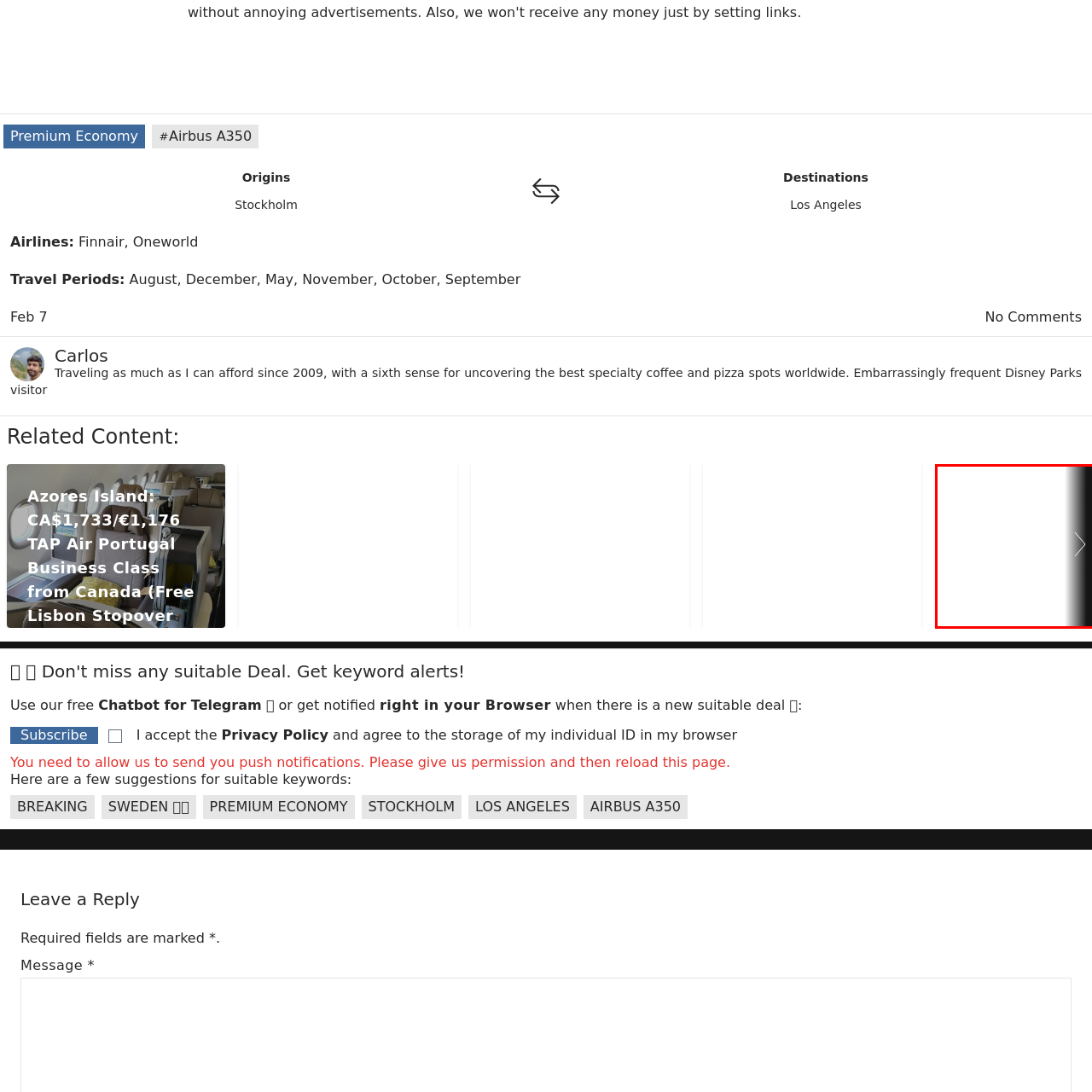Create a thorough description of the image portion outlined in red.

The image features a navigation arrow designed for horizontal scrolling, indicating that more content is available to the right. The arrow is displayed in white and points to the right, set against a gradient background that transitions from white on the left to a darker shade on the right. This design element invites users to explore additional articles or links related to travel destinations, deals, or airline options. It is positioned at the bottom section of the webpage, which appears to contain various travel-related content and links for users looking to discover more information.